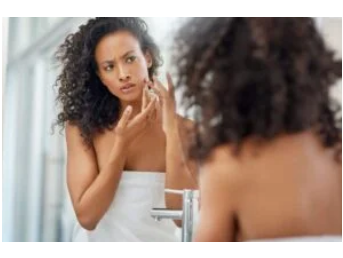Please provide a detailed answer to the question below based on the screenshot: 
What is the setting of the image?

The image depicts a peaceful and calming atmosphere, which is described as serene and bright, conveying a sense of self-care and attention to personal grooming.